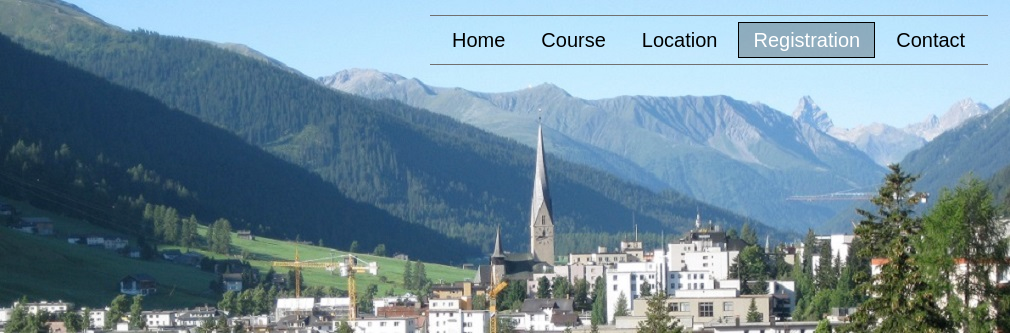What is the purpose of the cranes in the foreground?
We need a detailed and exhaustive answer to the question. Please elaborate.

The presence of cranes in the foreground of the image suggests that there are ongoing developments or construction projects in the town, which is nestled in the valley of the mountainous landscape.